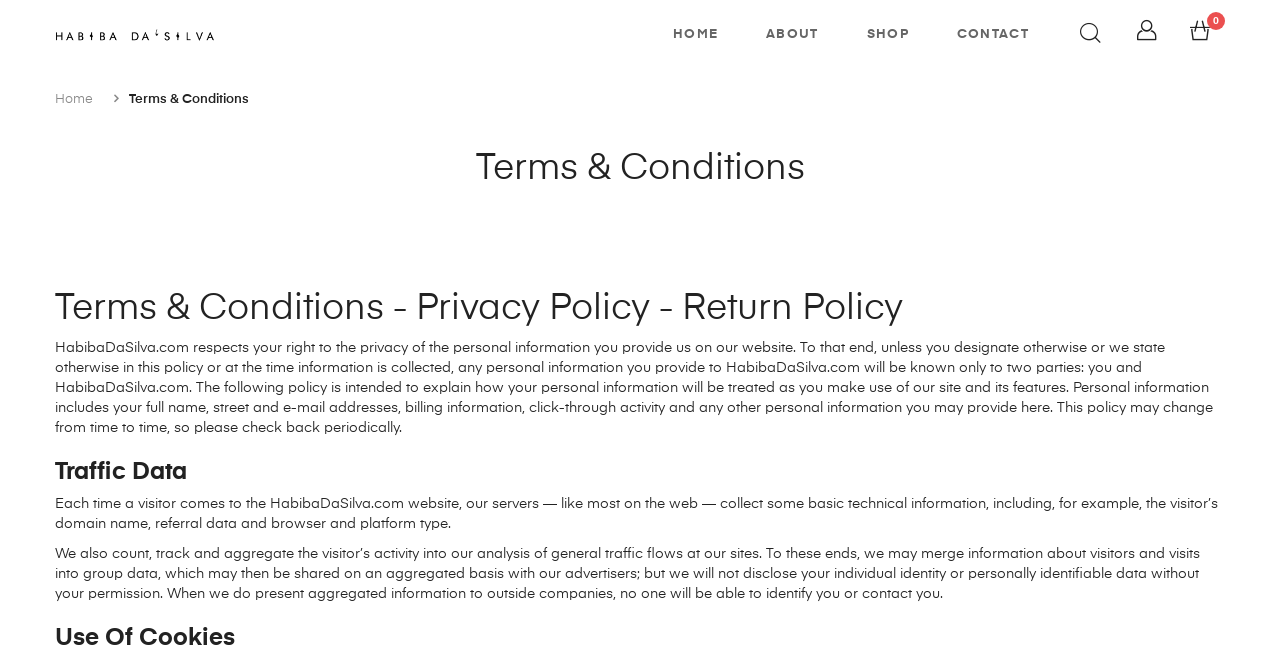Identify the bounding box coordinates for the UI element described as: "MYSQL Datatype".

None